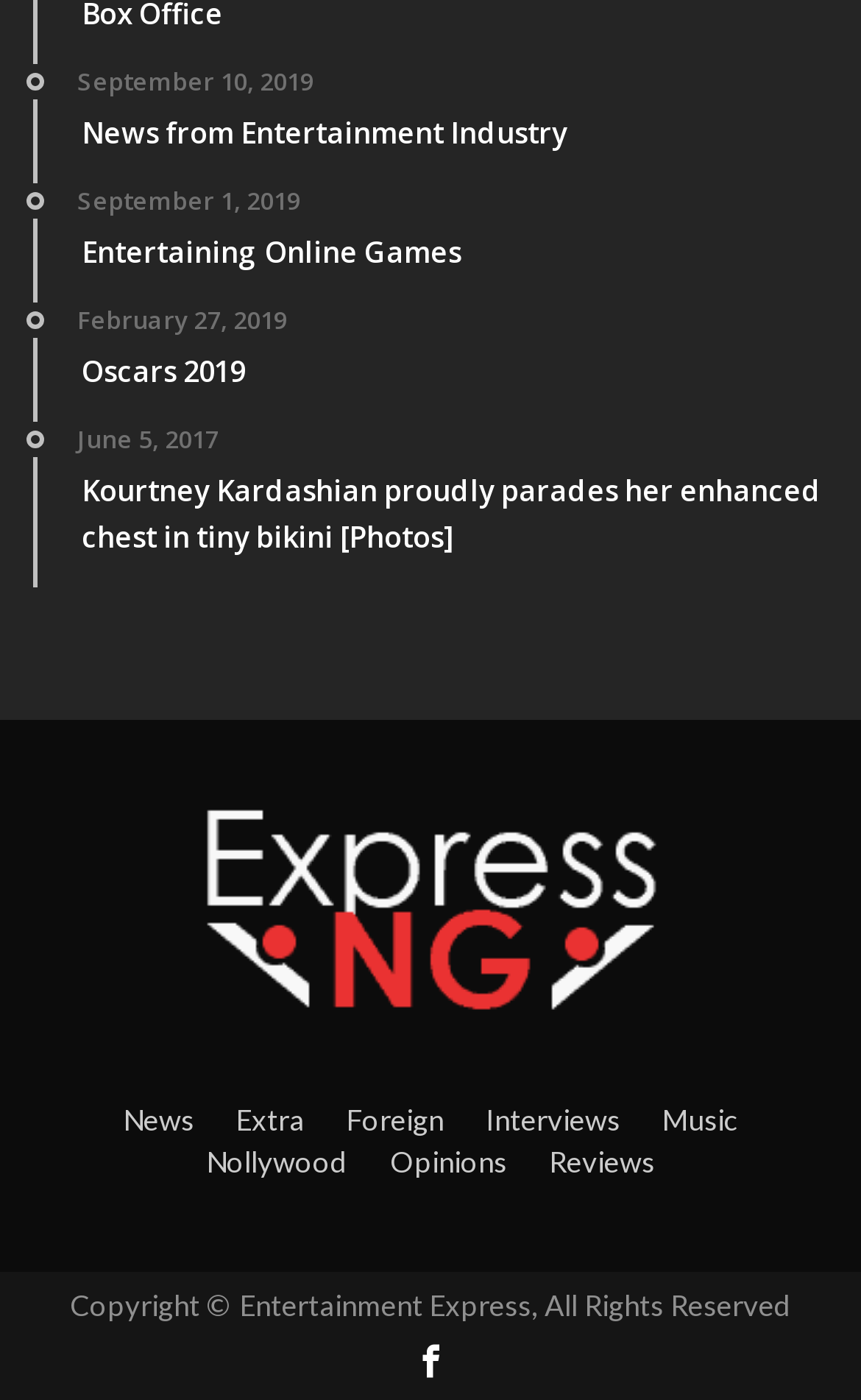Please identify the bounding box coordinates of the element's region that I should click in order to complete the following instruction: "visit Music page". The bounding box coordinates consist of four float numbers between 0 and 1, i.e., [left, top, right, bottom].

[0.749, 0.788, 0.877, 0.813]